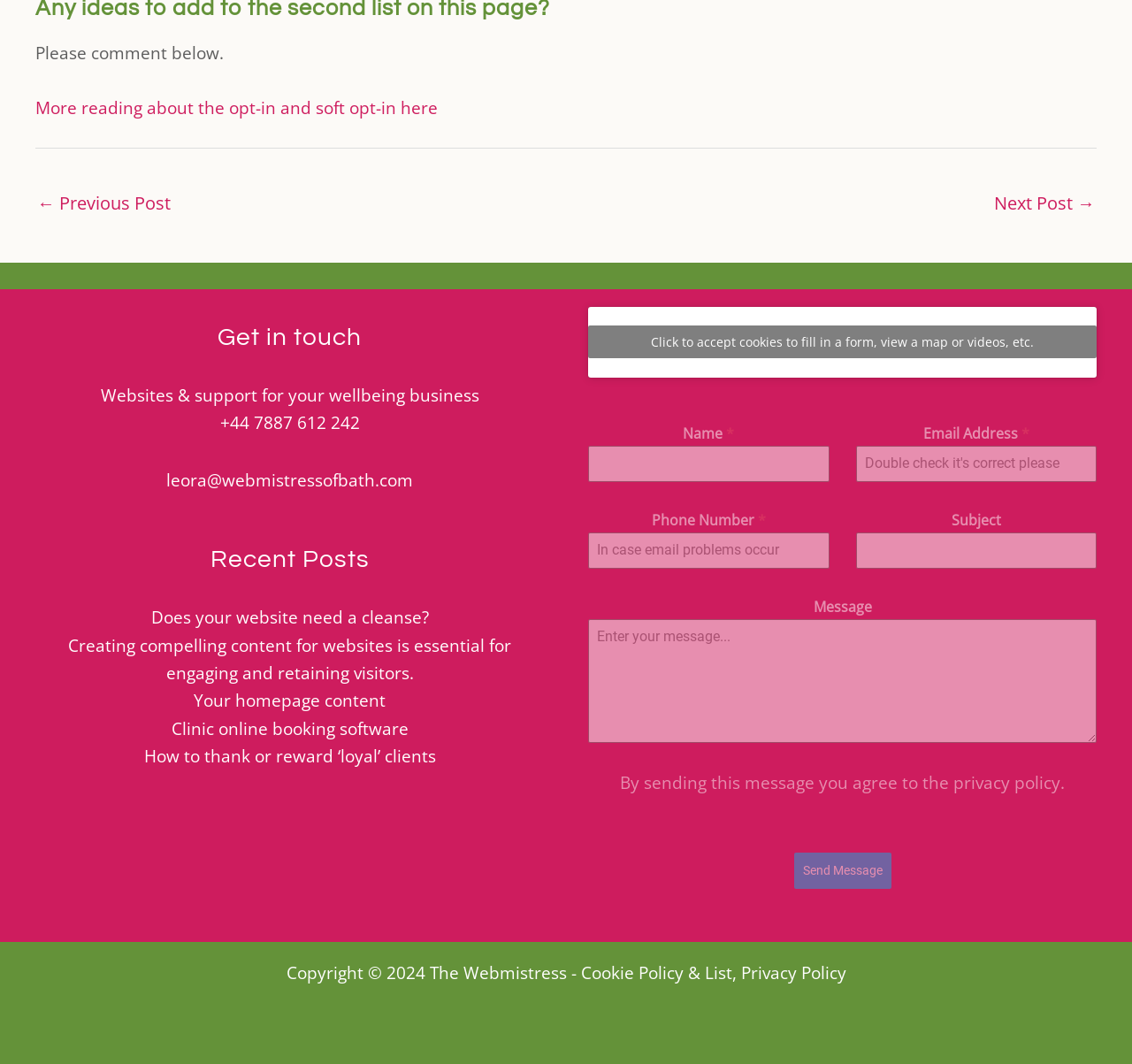Specify the bounding box coordinates for the region that must be clicked to perform the given instruction: "Click the 'More reading about the opt-in and soft opt-in here' link".

[0.031, 0.091, 0.391, 0.112]